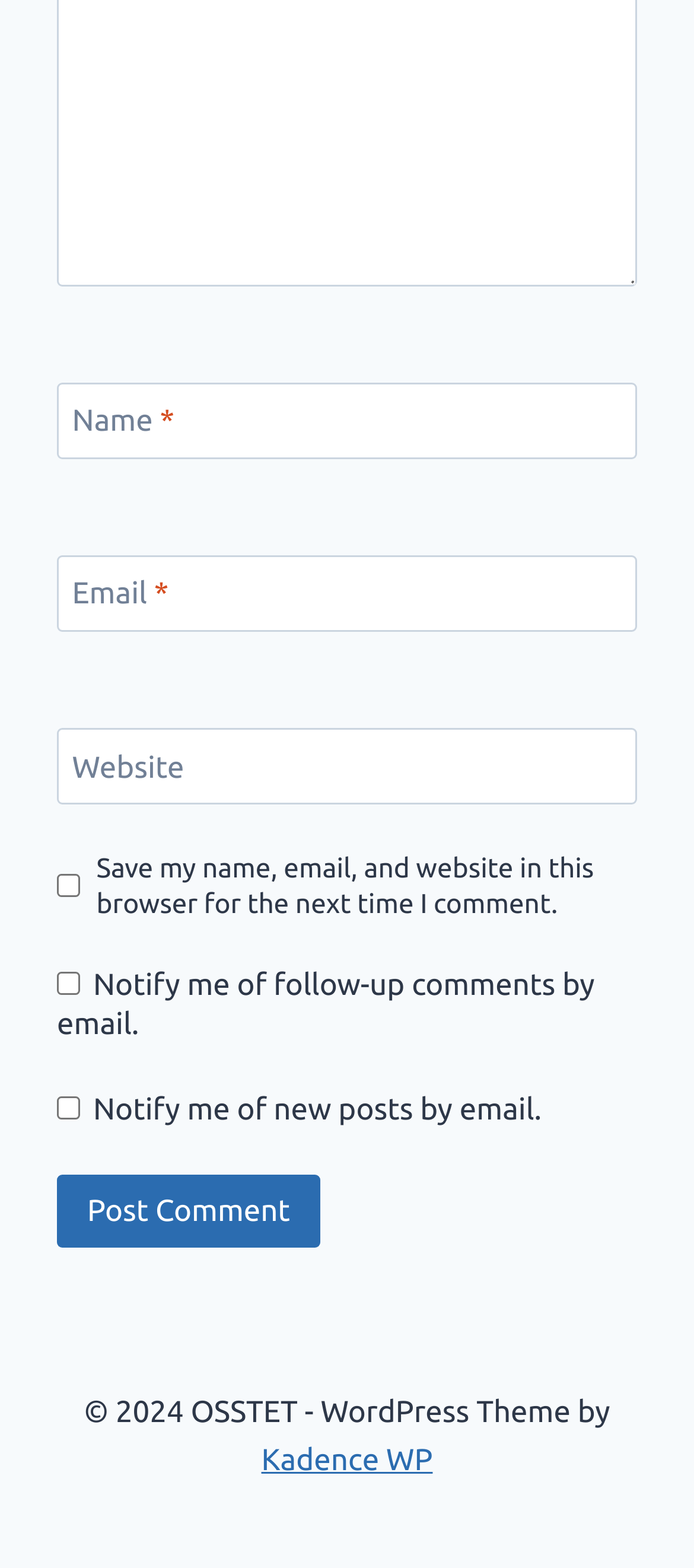Find and provide the bounding box coordinates for the UI element described here: "Kadence WP". The coordinates should be given as four float numbers between 0 and 1: [left, top, right, bottom].

[0.377, 0.921, 0.623, 0.942]